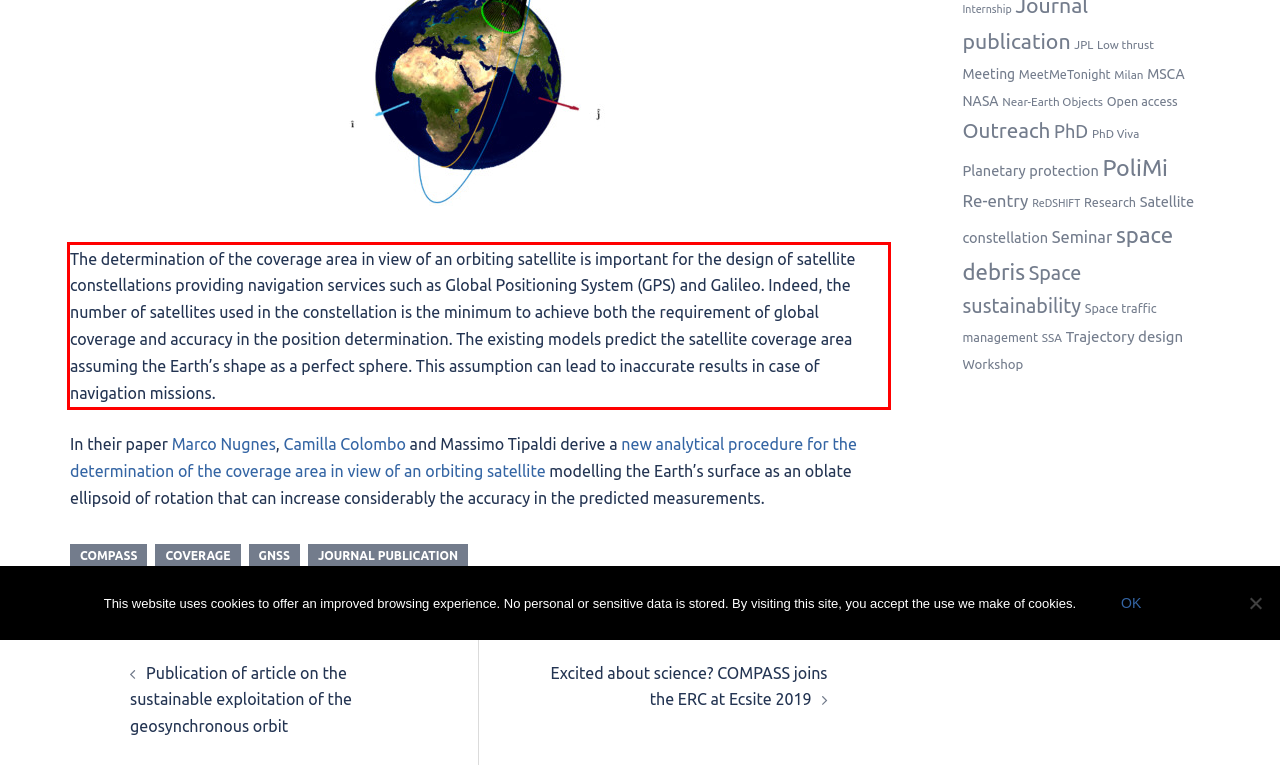Given a screenshot of a webpage with a red bounding box, please identify and retrieve the text inside the red rectangle.

The determination of the coverage area in view of an orbiting satellite is important for the design of satellite constellations providing navigation services such as Global Positioning System (GPS) and Galileo. Indeed, the number of satellites used in the constellation is the minimum to achieve both the requirement of global coverage and accuracy in the position determination. The existing models predict the satellite coverage area assuming the Earth’s shape as a perfect sphere. This assumption can lead to inaccurate results in case of navigation missions.